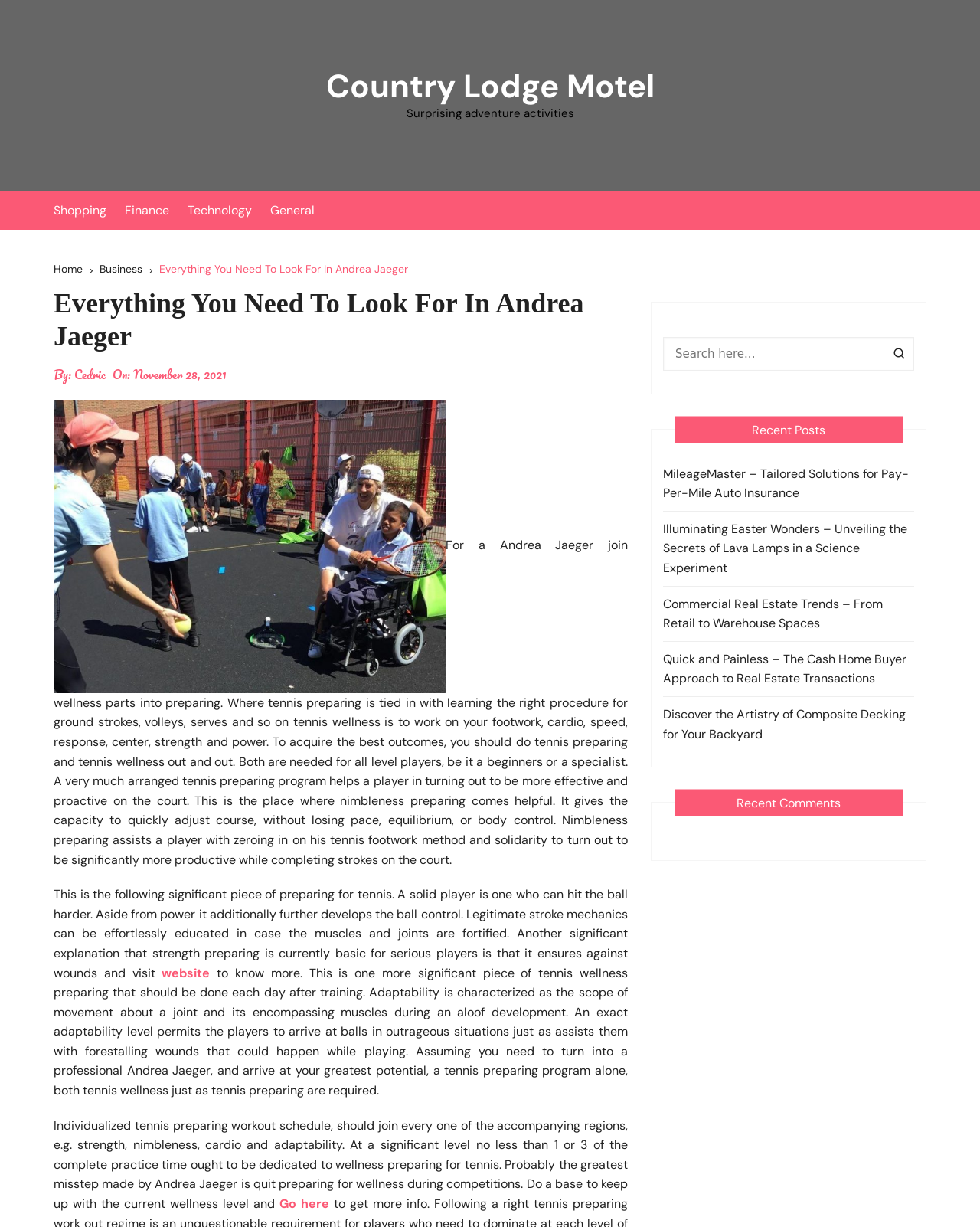What is the name of the motel mentioned on the webpage?
Based on the image, give a concise answer in the form of a single word or short phrase.

Country Lodge Motel